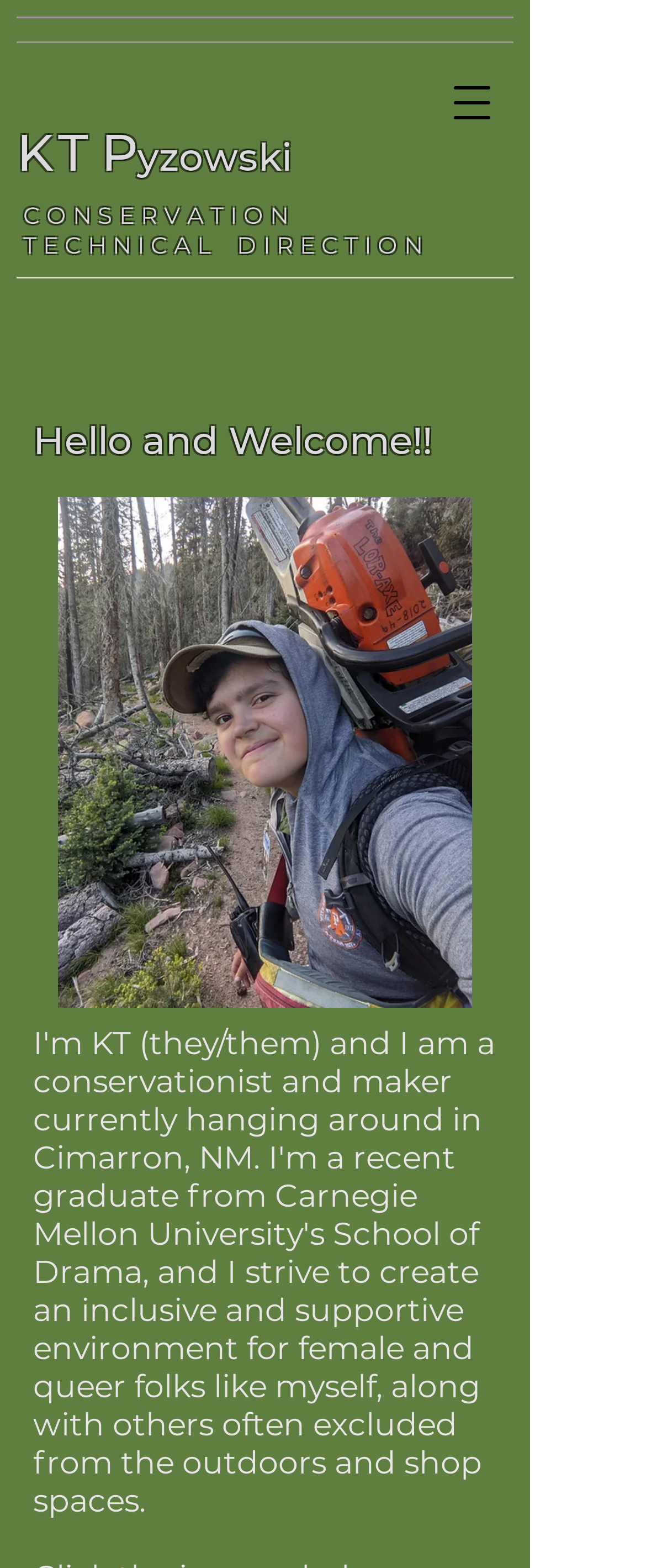What is the profession of KT Pyzowski?
Respond with a short answer, either a single word or a phrase, based on the image.

Theatre maker